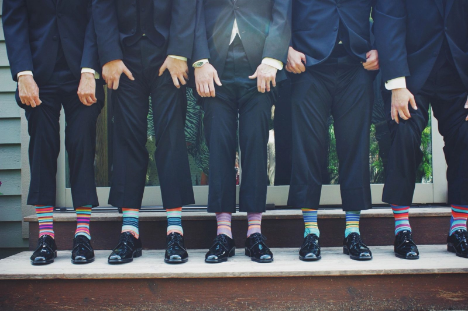What is the setting of the image?
Using the visual information, reply with a single word or short phrase.

Outdoors